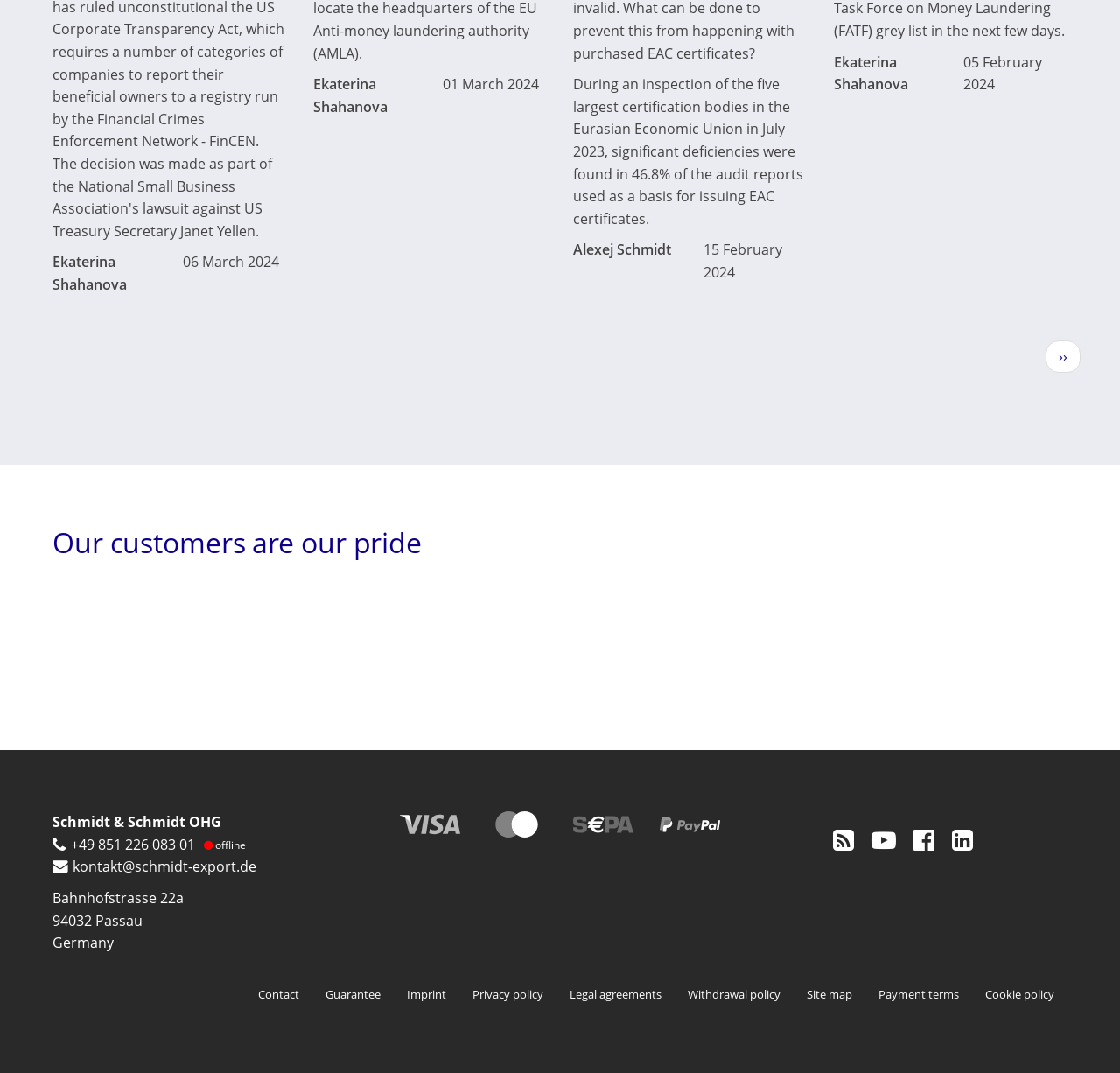Determine the bounding box coordinates of the element's region needed to click to follow the instruction: "Click on the phone number link". Provide these coordinates as four float numbers between 0 and 1, formatted as [left, top, right, bottom].

[0.047, 0.778, 0.174, 0.796]